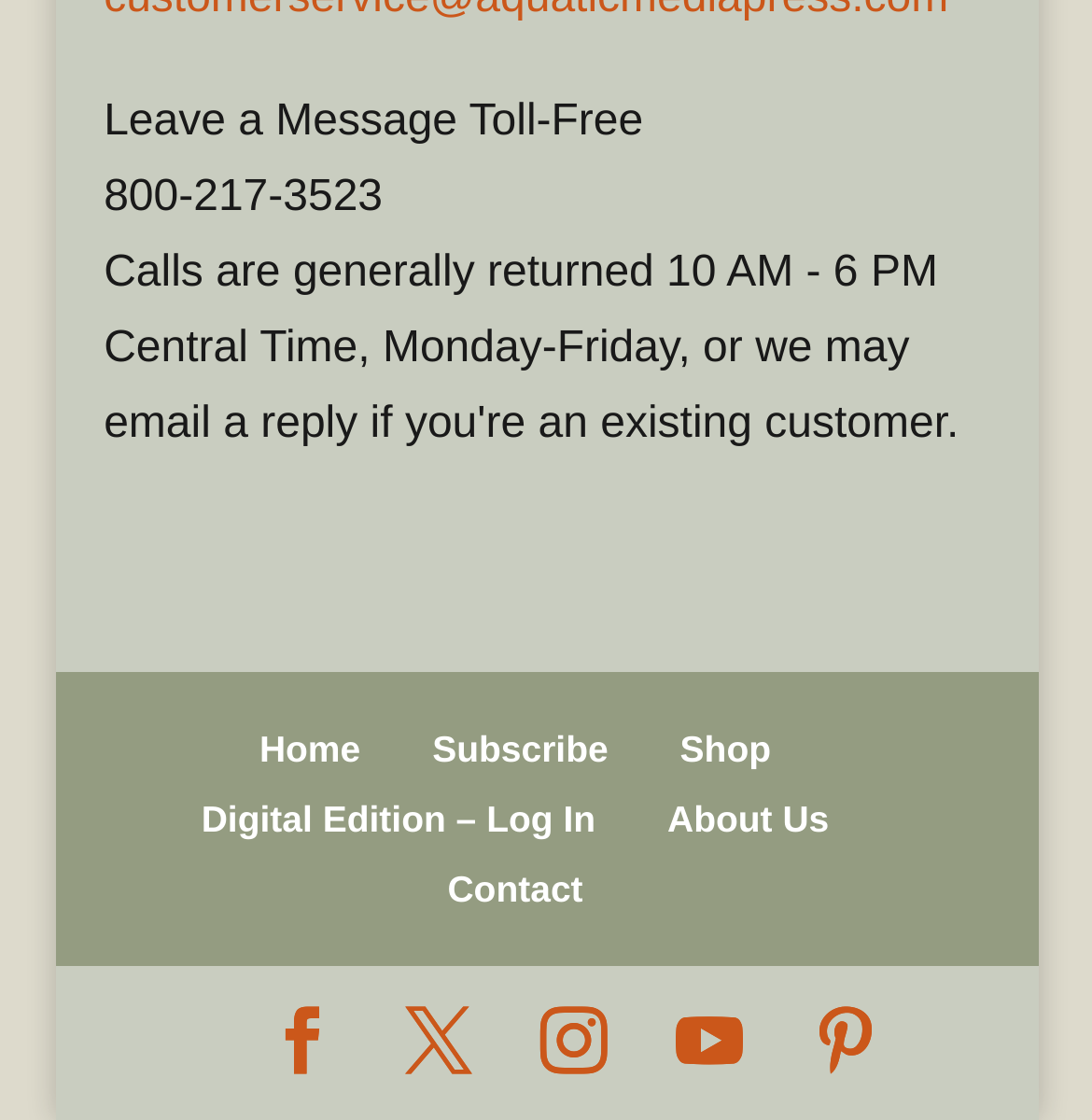Is there a login option for digital edition?
Respond to the question with a well-detailed and thorough answer.

I found a link element with the text 'Digital Edition – Log In', which suggests that there is a login option available for the digital edition.